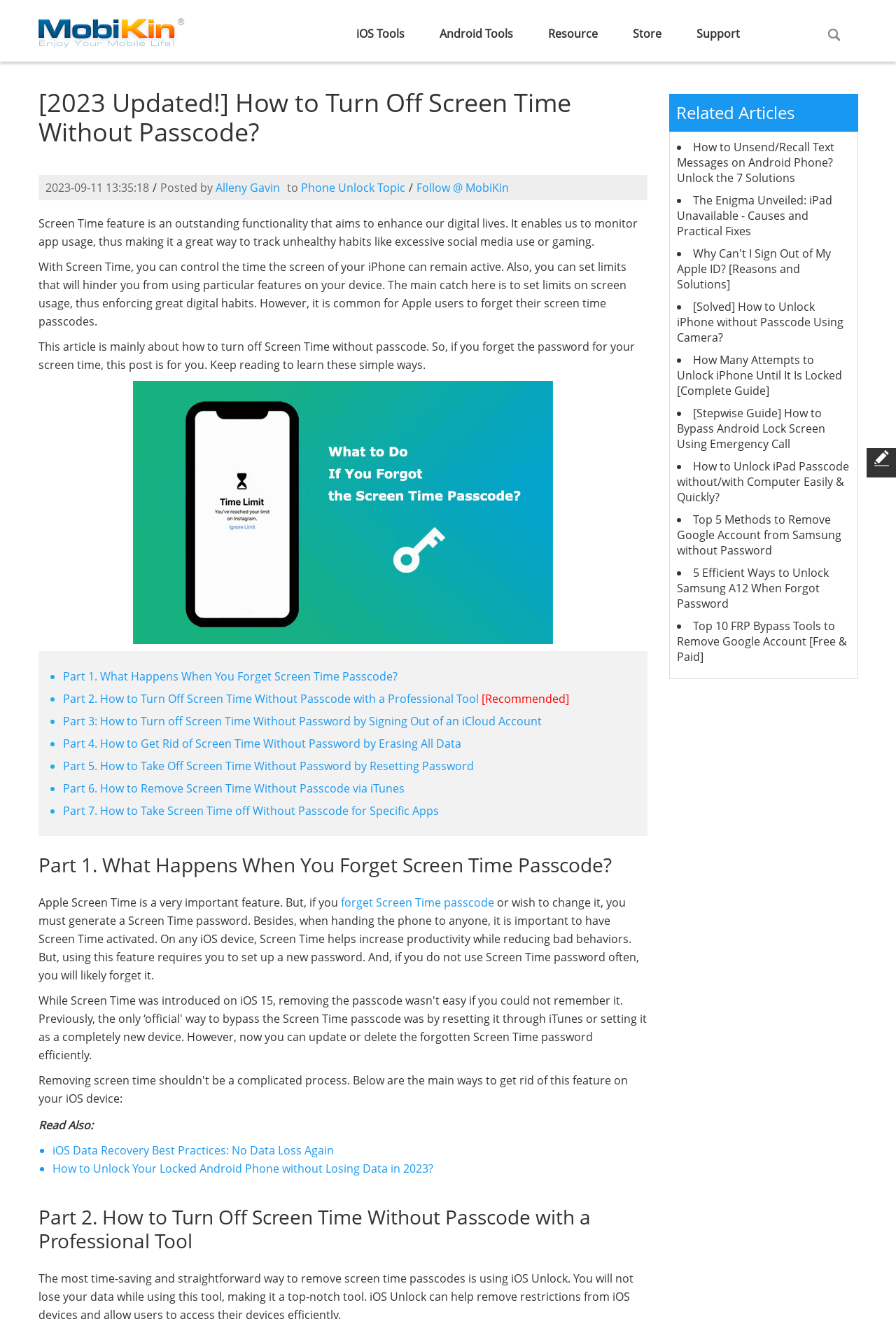Answer in one word or a short phrase: 
How many methods are provided to turn off Screen Time without passcode?

7 methods